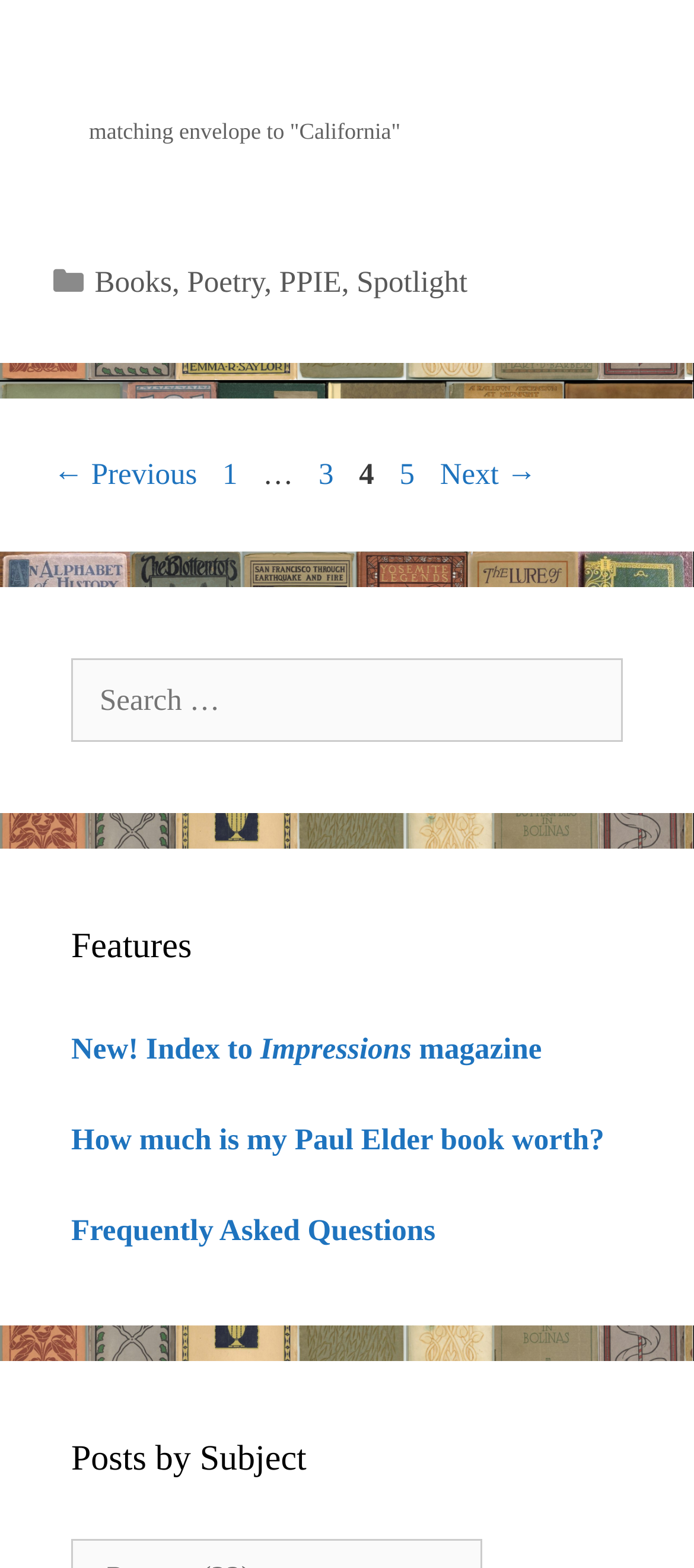Identify the bounding box coordinates of the element to click to follow this instruction: 'Search for something'. Ensure the coordinates are four float values between 0 and 1, provided as [left, top, right, bottom].

[0.103, 0.42, 0.897, 0.474]